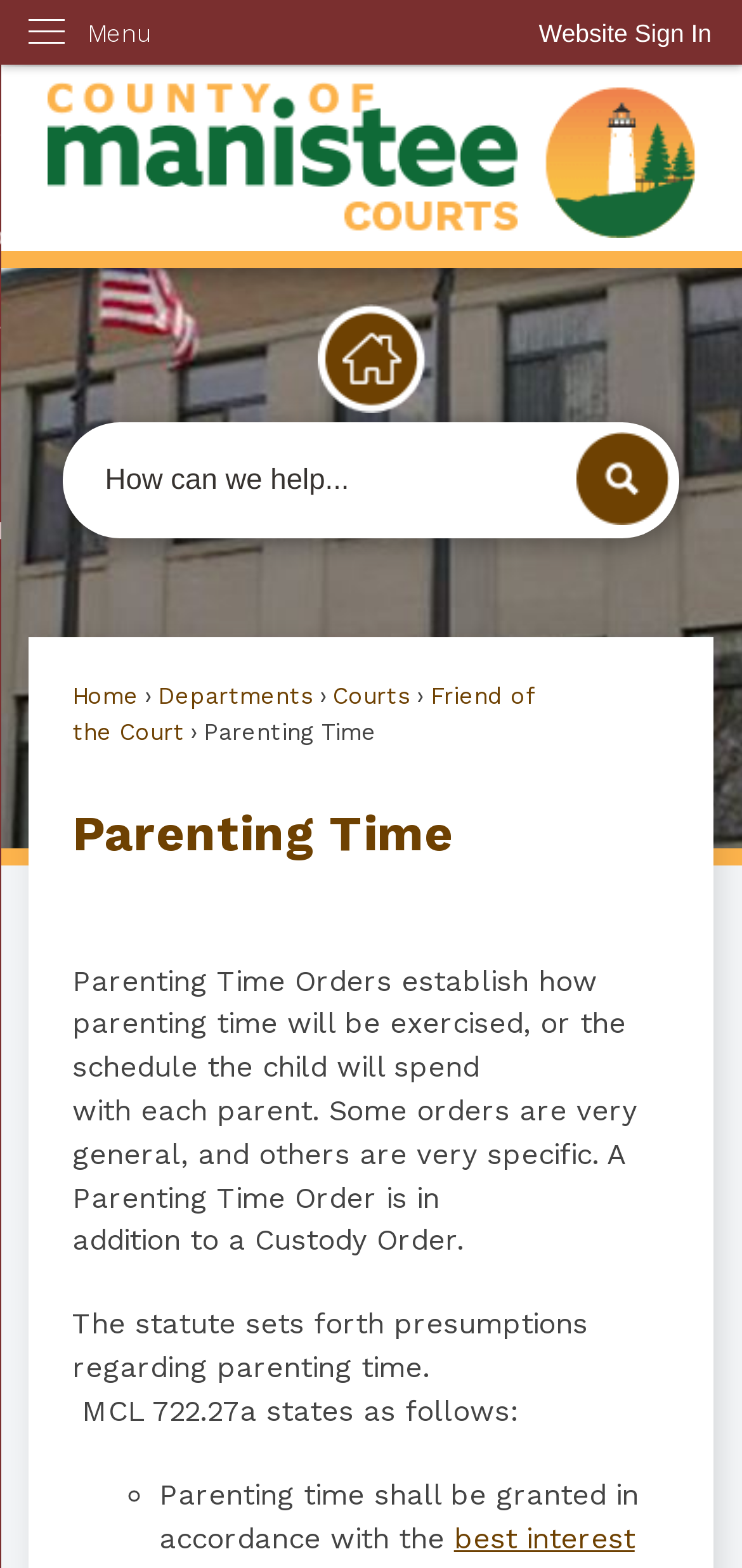Can you find the bounding box coordinates of the area I should click to execute the following instruction: "Go to Courts Home page"?

[0.039, 0.052, 0.961, 0.151]